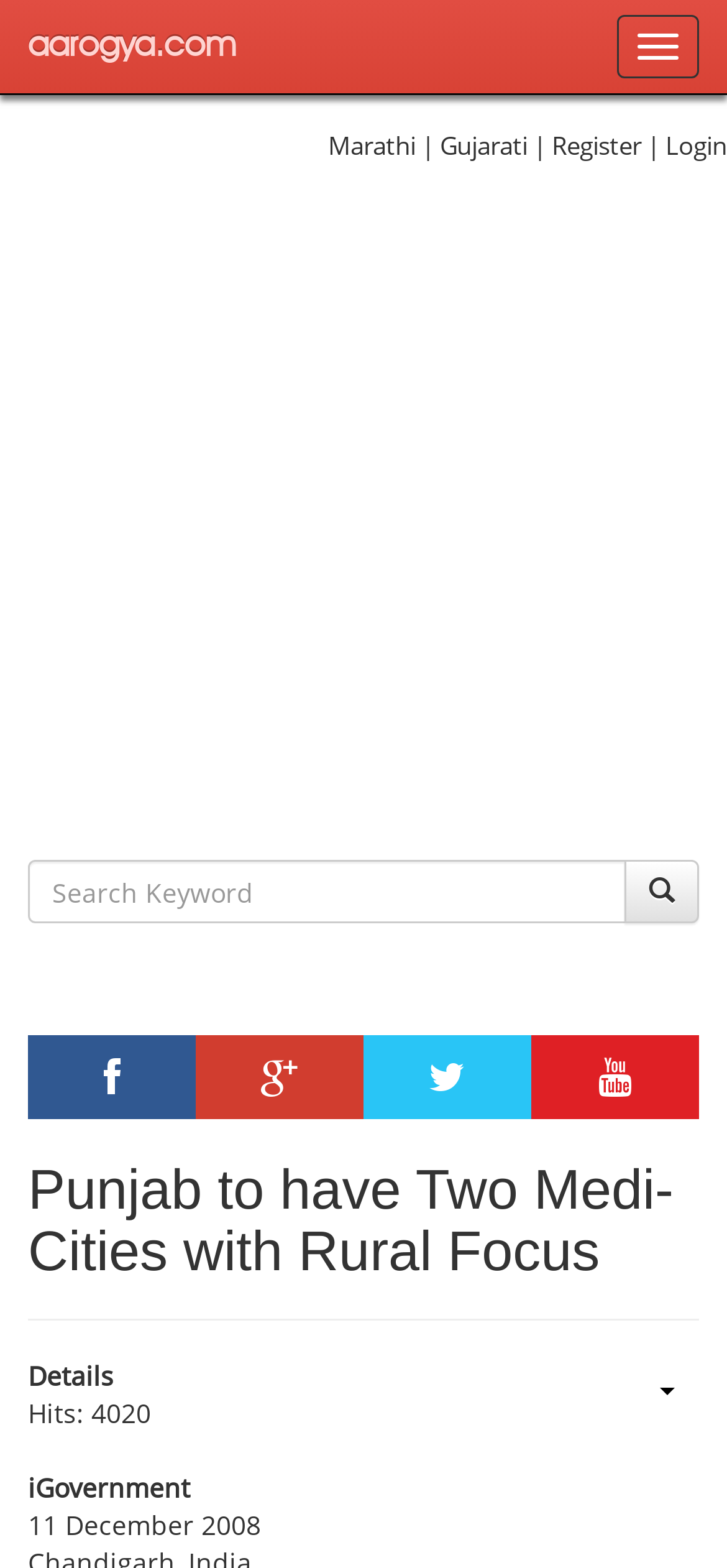Find the bounding box coordinates of the clickable area required to complete the following action: "Login".

[0.915, 0.082, 1.0, 0.103]